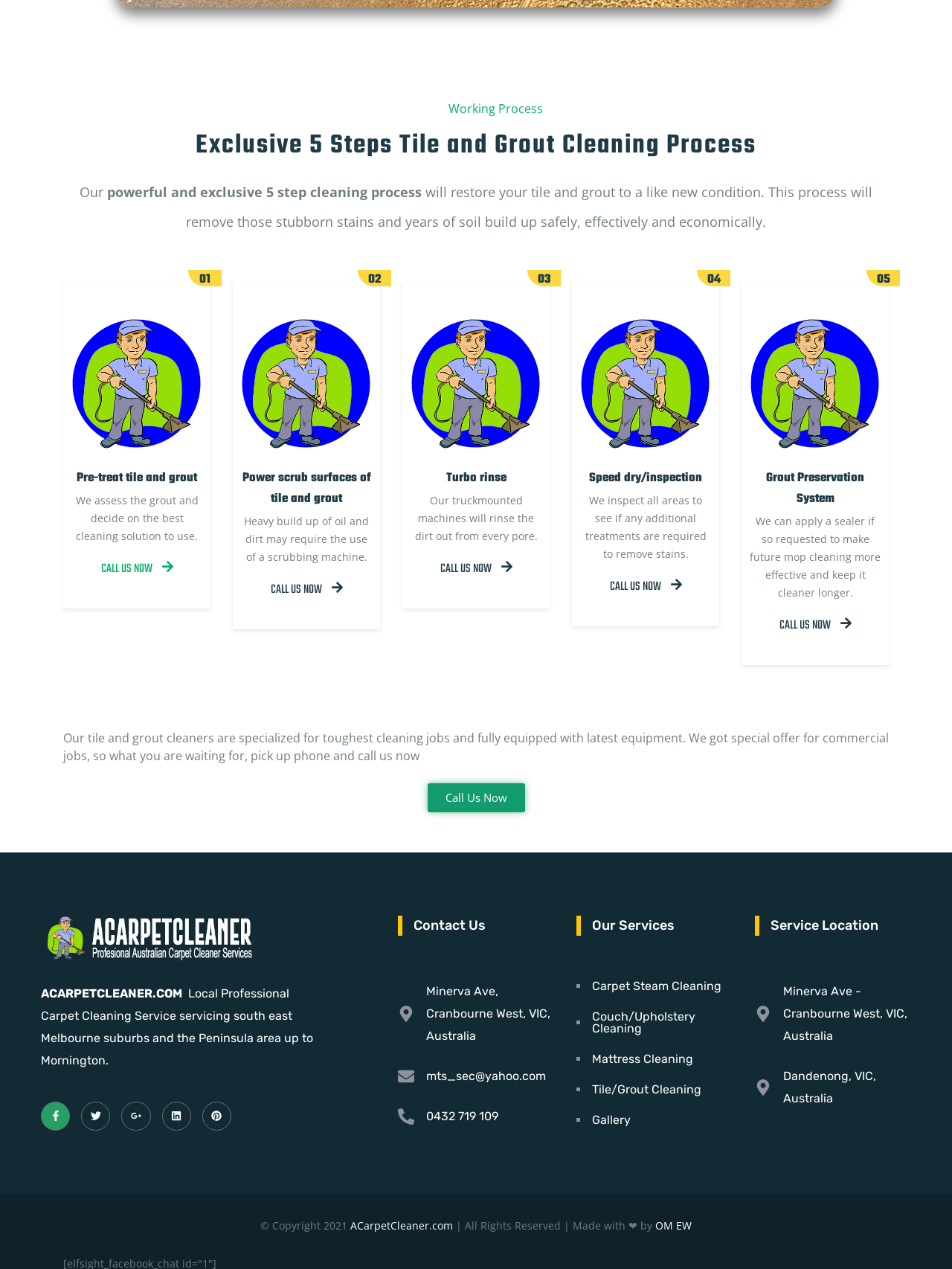Determine the bounding box of the UI element mentioned here: "Google-plus-g". The coordinates must be in the format [left, top, right, bottom] with values ranging from 0 to 1.

[0.128, 0.868, 0.158, 0.891]